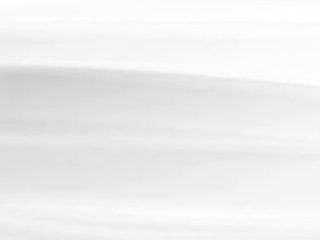Create an elaborate description of the image, covering every aspect.

The image features a soft, abstract background characterized by gentle waves of white and light gray. The design evokes a sense of calmness and simplicity, suggesting themes of cleanliness and order. This serene backdrop might relate to concepts of laundry or organization, complementing discussions about efficient laundry practices or the challenges of limited space in laundry rooms. Such a visual can serve as an engaging accompaniment to topics about maintaining an organized home environment, particularly in areas like laundry where simplicity and ease of access are key.